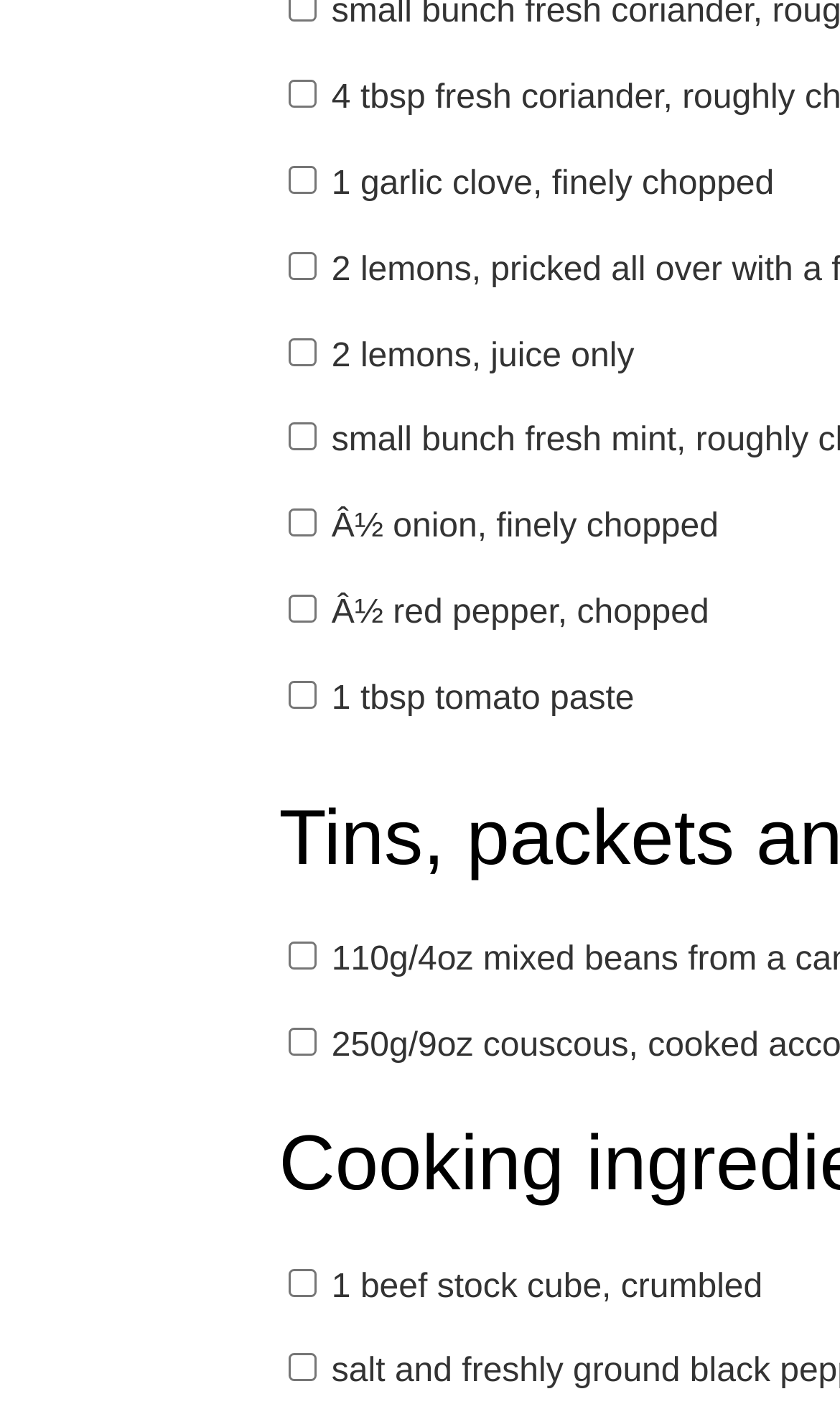Answer the question below with a single word or a brief phrase: 
Is the ingredient 'salt and freshly ground black pepper' checked?

No